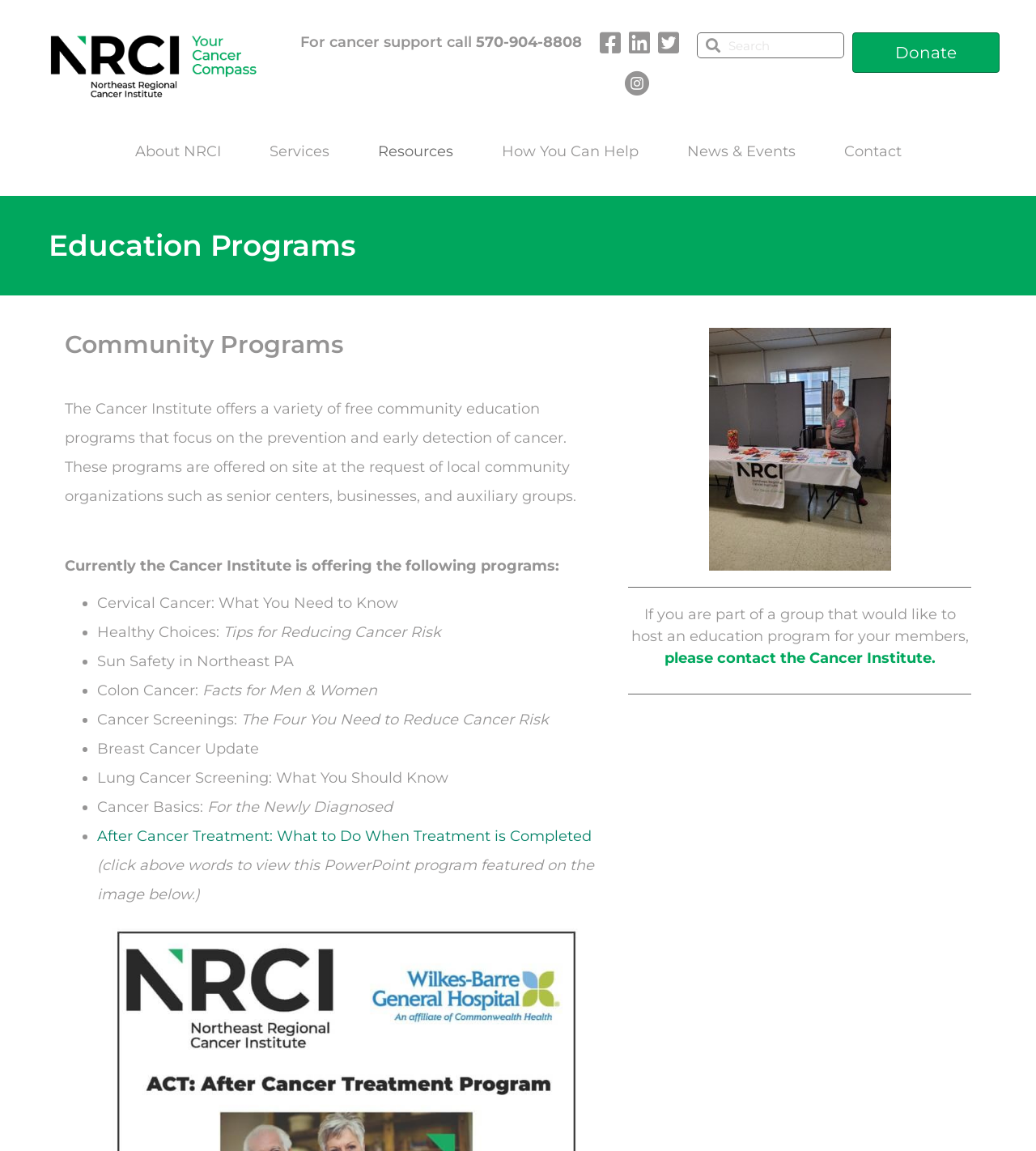Please identify the bounding box coordinates of the clickable area that will allow you to execute the instruction: "Contact the Cancer Institute".

[0.791, 0.122, 0.893, 0.141]